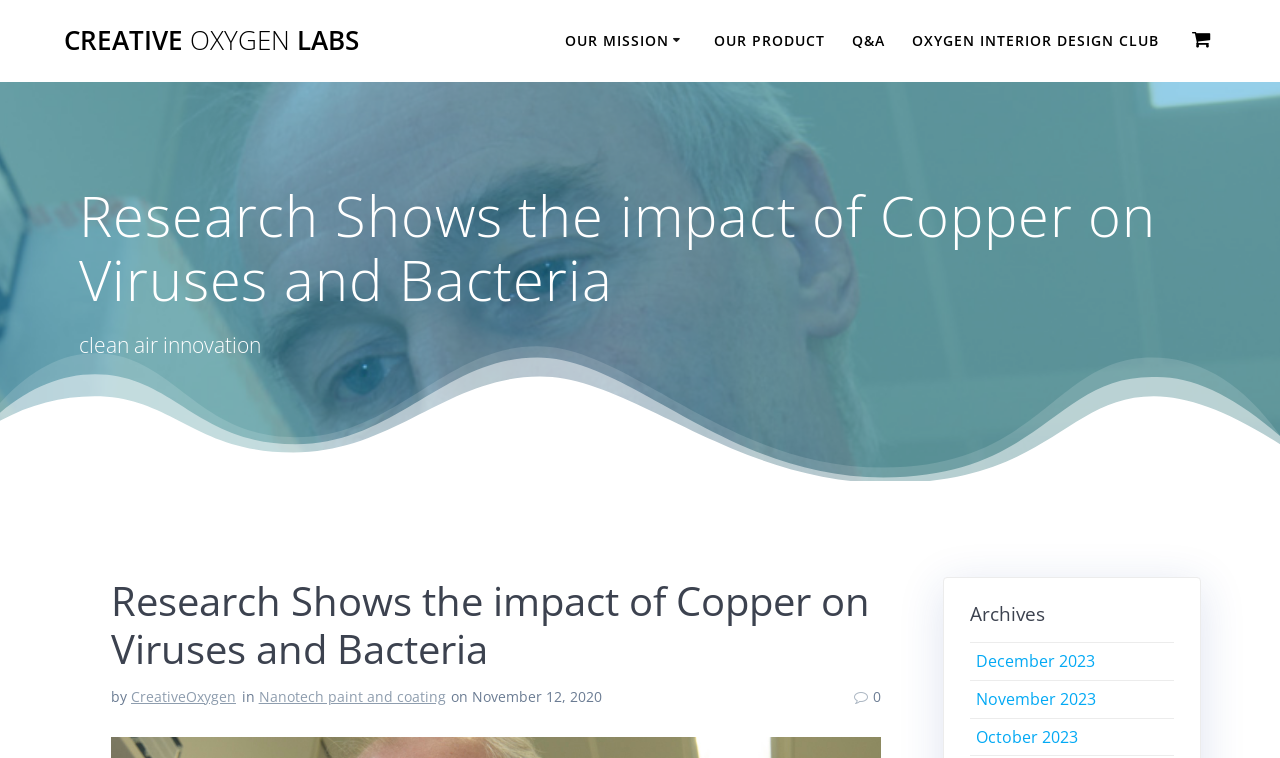What is the name of the author of the research?
Please provide a single word or phrase as your answer based on the screenshot.

CreativeOxygen